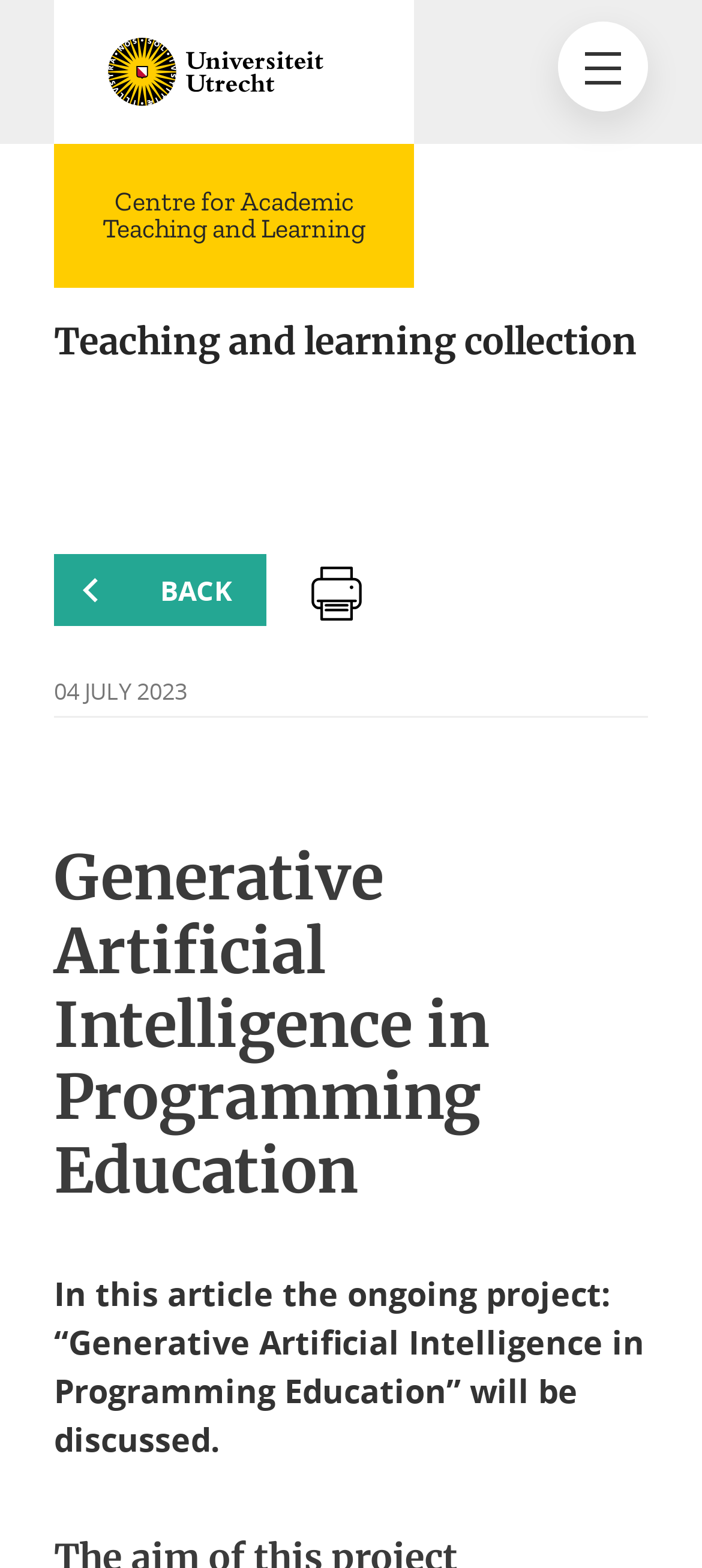Please reply with a single word or brief phrase to the question: 
What is the date mentioned on the webpage?

04 JULY 2023